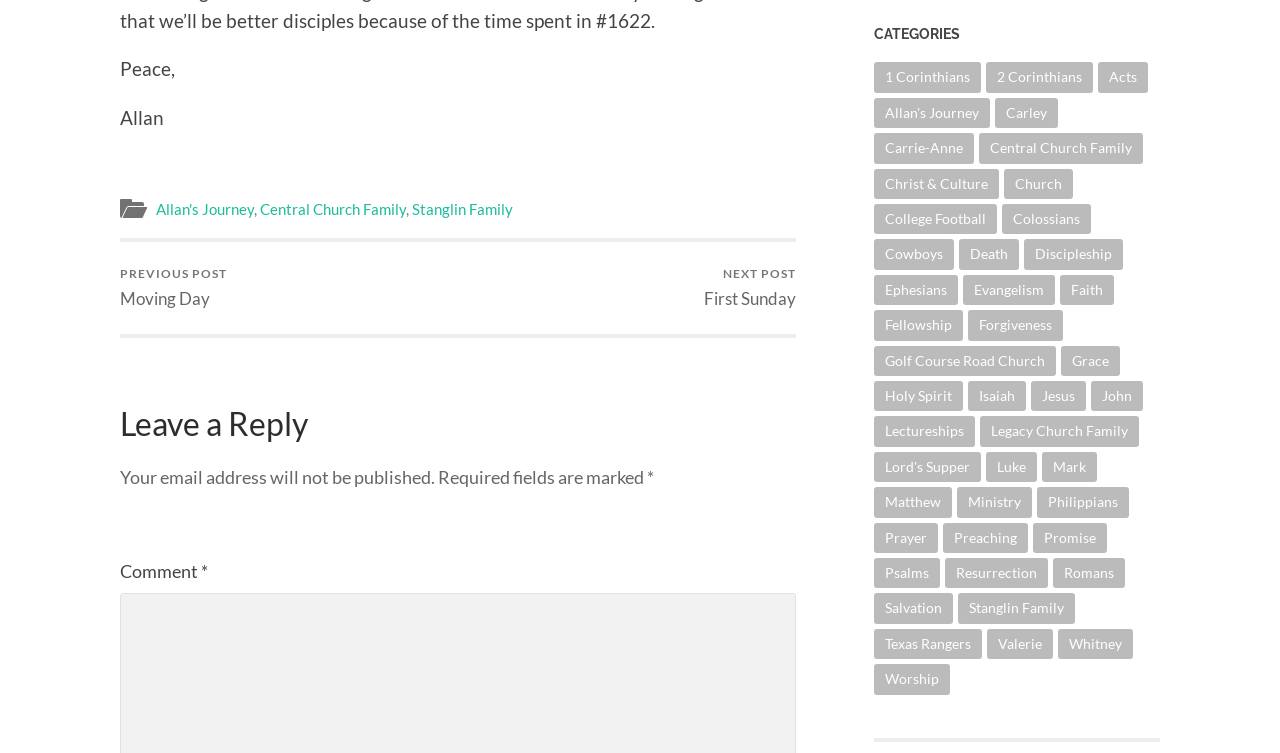Given the element description Texas Rangers, specify the bounding box coordinates of the corresponding UI element in the format (top-left x, top-left y, bottom-right x, bottom-right y). All values must be between 0 and 1.

[0.683, 0.835, 0.767, 0.876]